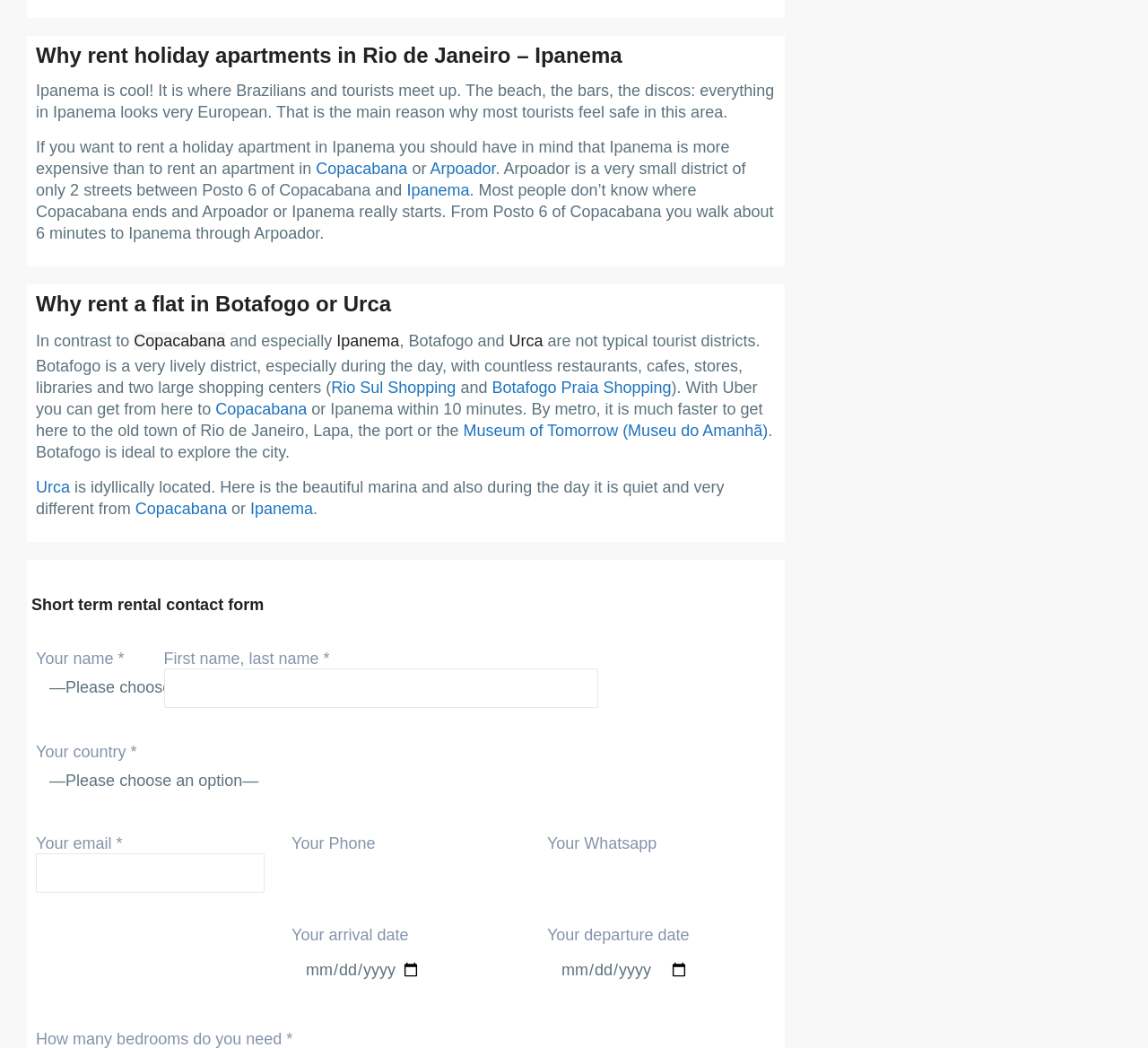What is the purpose of the contact form?
Use the image to give a comprehensive and detailed response to the question.

The contact form is labeled as 'Short term rental contact form', indicating that its purpose is to facilitate contact for short-term rentals.